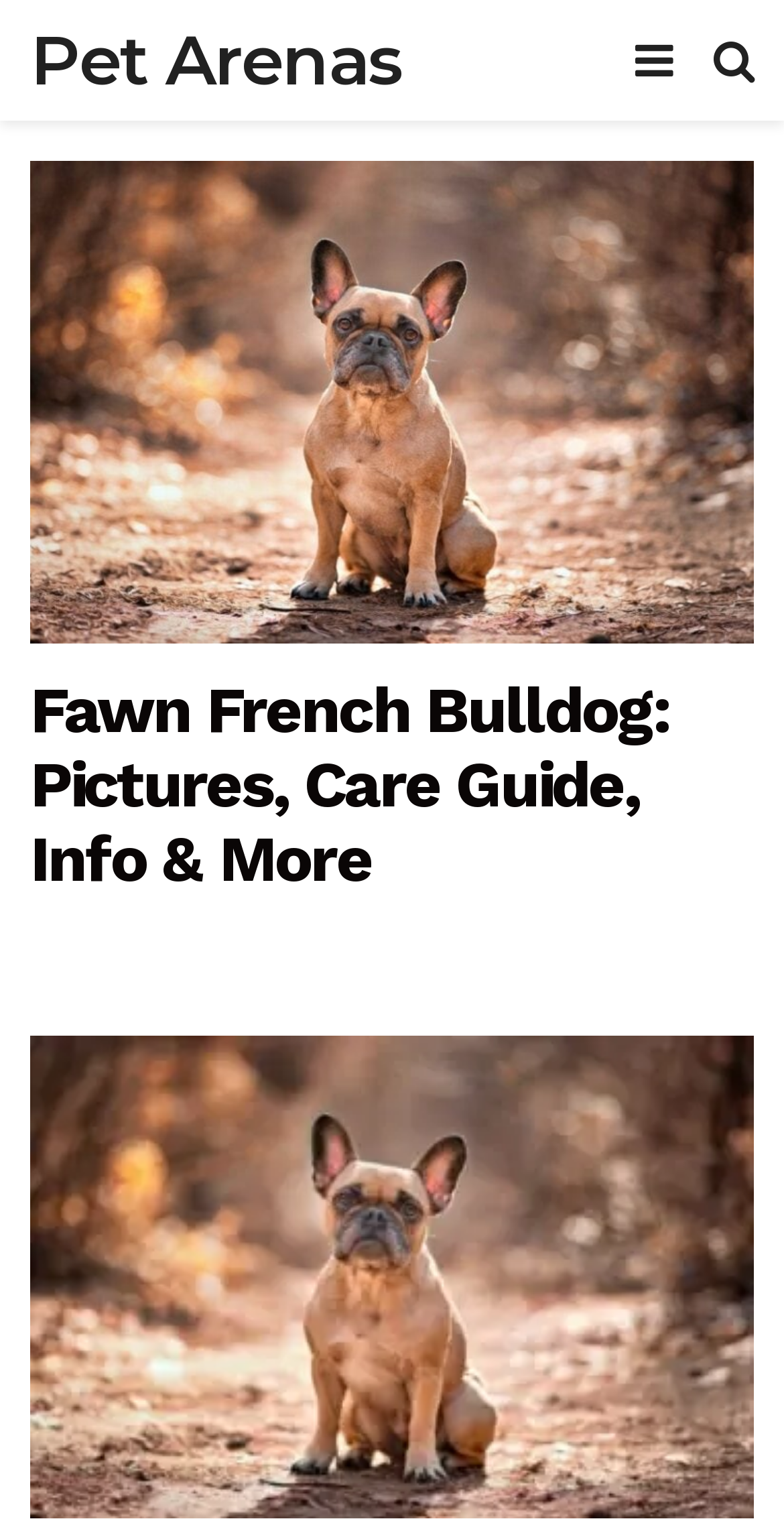Describe in detail what you see on the webpage.

The webpage is about the Fawn French Bulldog, a breed of French Bulldog with a tan coat. At the top left of the page, there is a link to "Pet Arenas" and three social media icons, represented by Unicode characters, aligned horizontally to the right of the "Pet Arenas" link. Below these links, there is a prominent heading that reads "Fawn French Bulldog: Pictures, Care Guide, Info & More", which is also a link. 

To the right of the heading, there is a large image that spans the width of the page, likely a picture of a Fawn French Bulldog. Below this image, there is a figure that takes up the rest of the page, containing another image of a red or fawn French Bulldog in a natural setting, such as a woods.